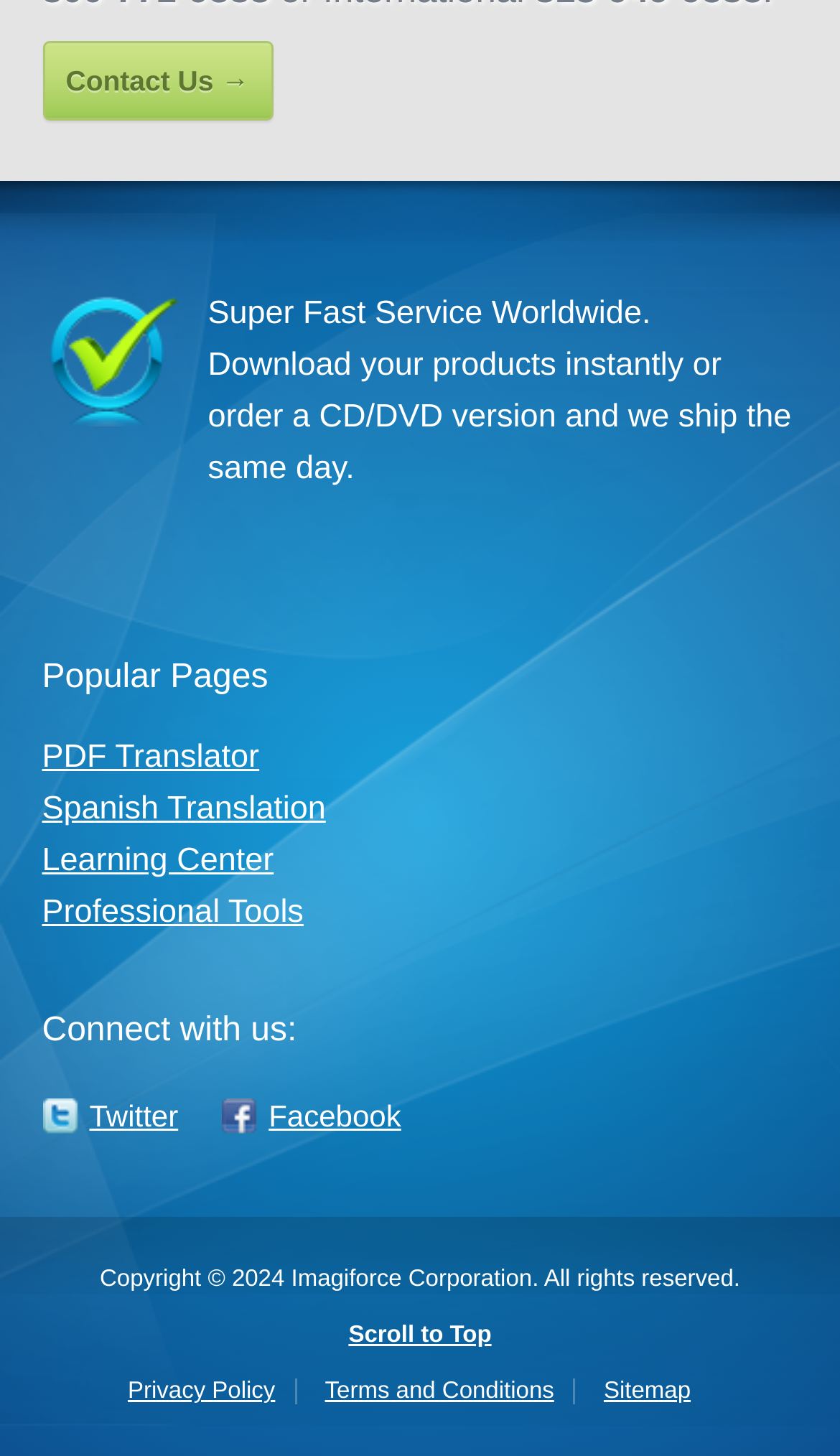Carefully examine the image and provide an in-depth answer to the question: How many social media links are there?

I counted the social media links under the 'Connect with us:' section, which are 'Twitter' and 'Facebook', so there are 2 social media links in total.